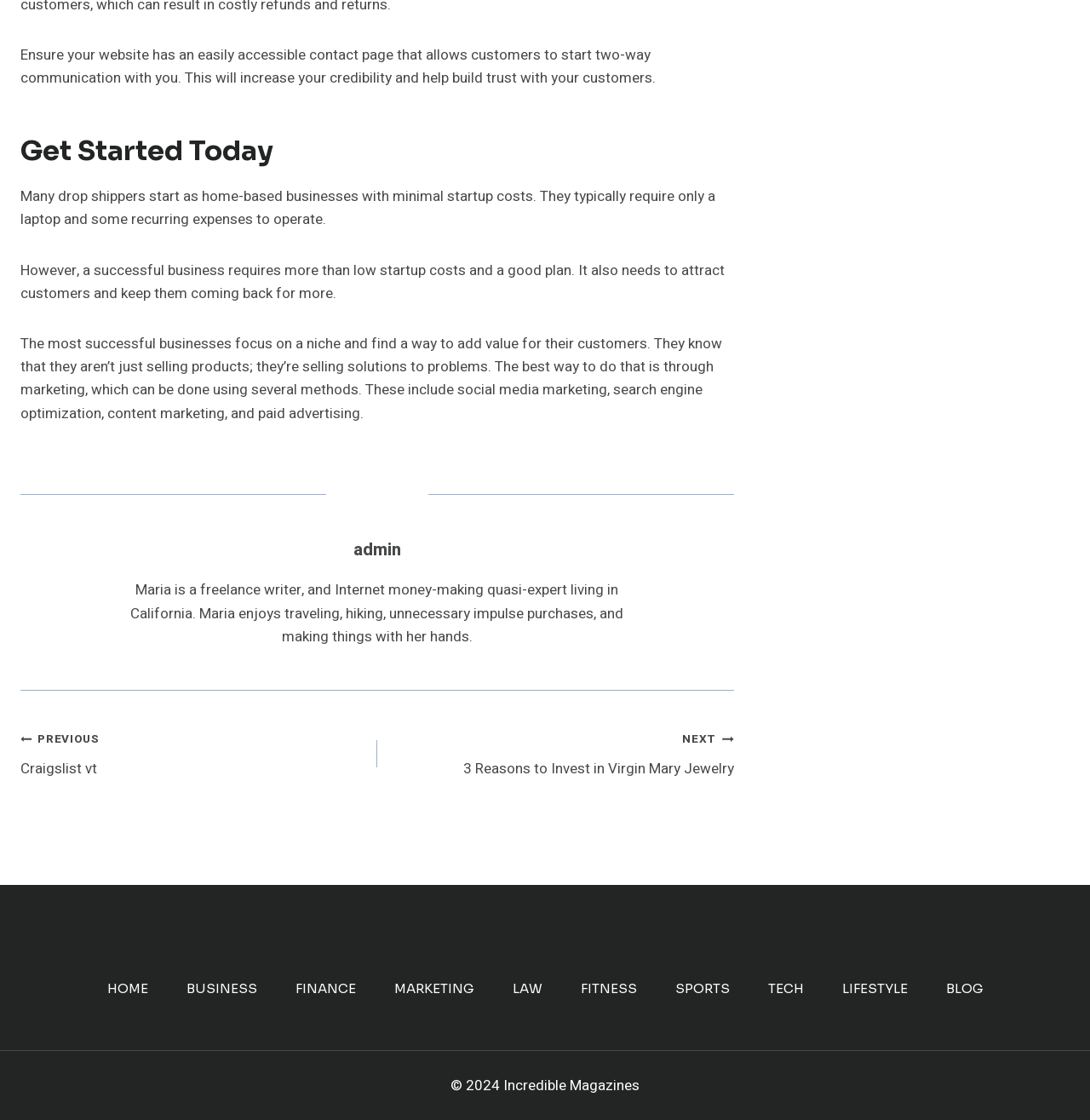What is the purpose of marketing in business?
Using the visual information, reply with a single word or short phrase.

to add value for customers